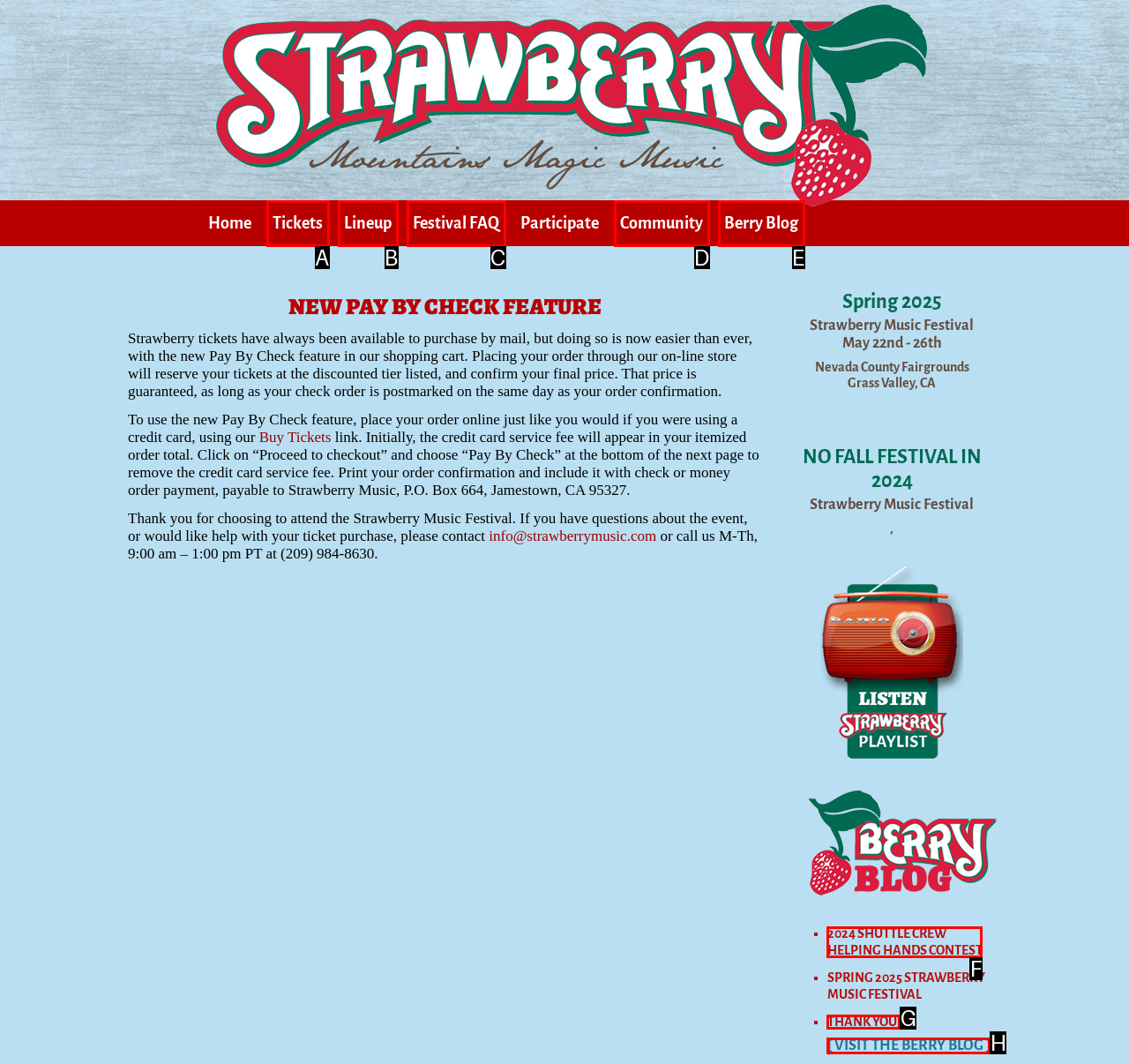Please provide the letter of the UI element that best fits the following description: THANK YOU!
Respond with the letter from the given choices only.

G